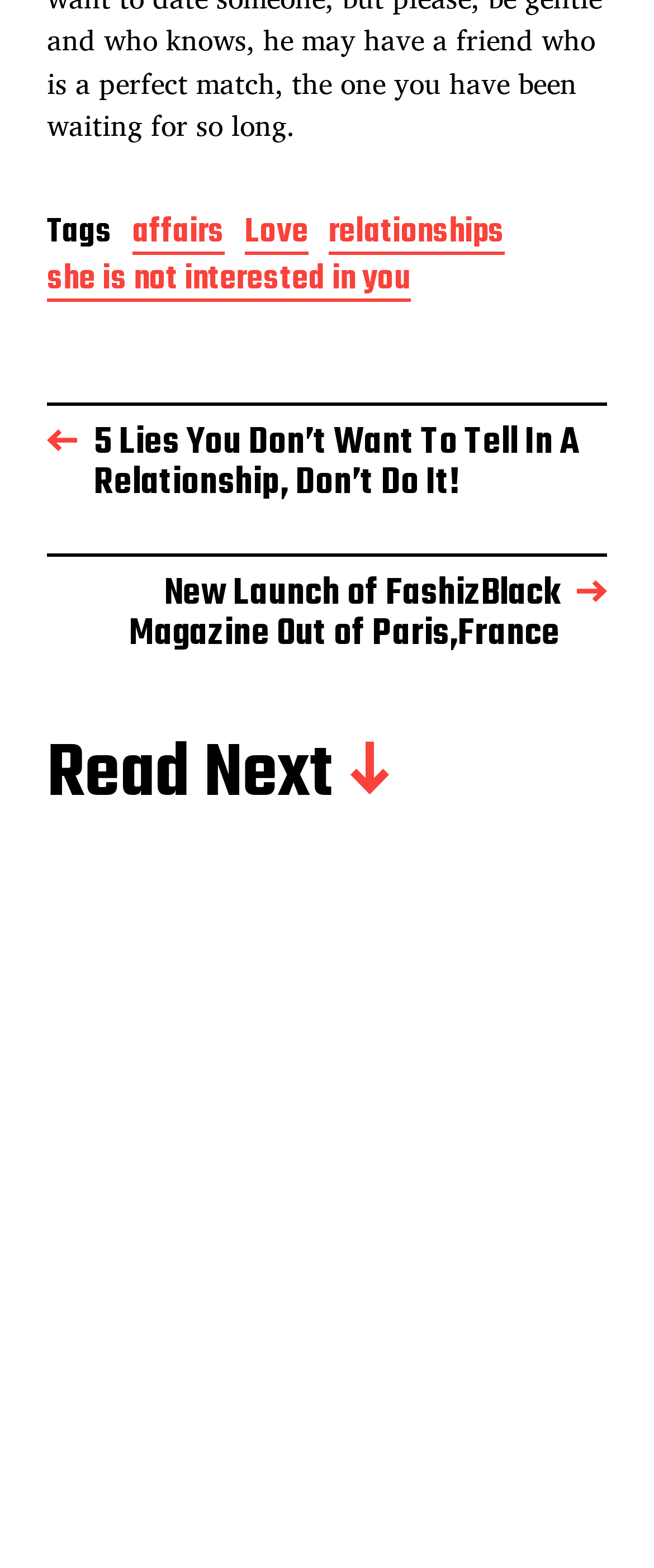How many articles are there on this webpage?
Can you give a detailed and elaborate answer to the question?

I counted the number of articles on the webpage, which are the one with the title '5 Lies You Don’t Want To Tell In A Relationship, Don’t Do It!' and the one with the title 'Hublot Singapore Pop-Up Store'. Therefore, there are 2 articles in total.